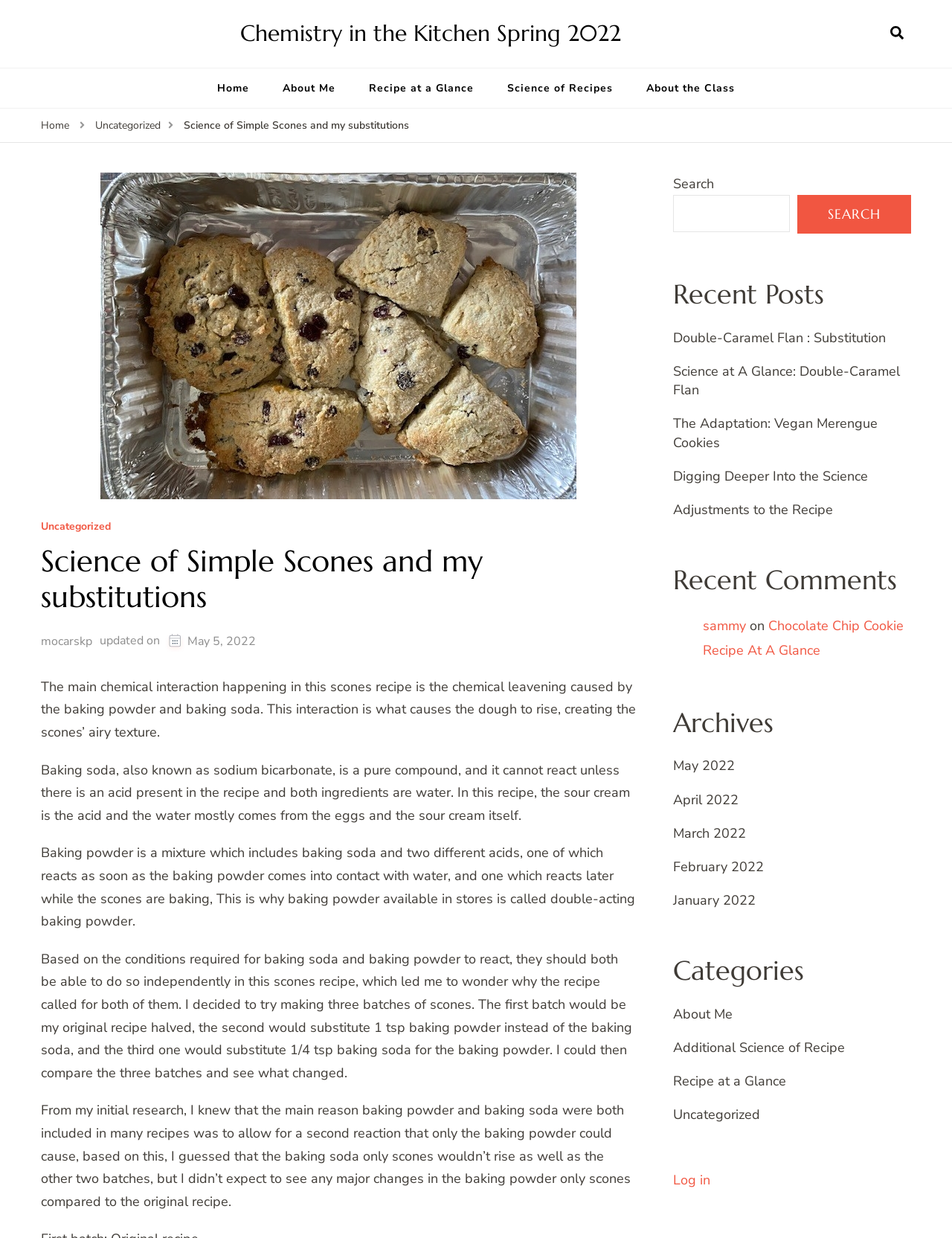Look at the image and answer the question in detail:
What is the acid present in the recipe?

The acid present in the recipe is the sour cream, which reacts with the baking soda to produce the chemical leavening.